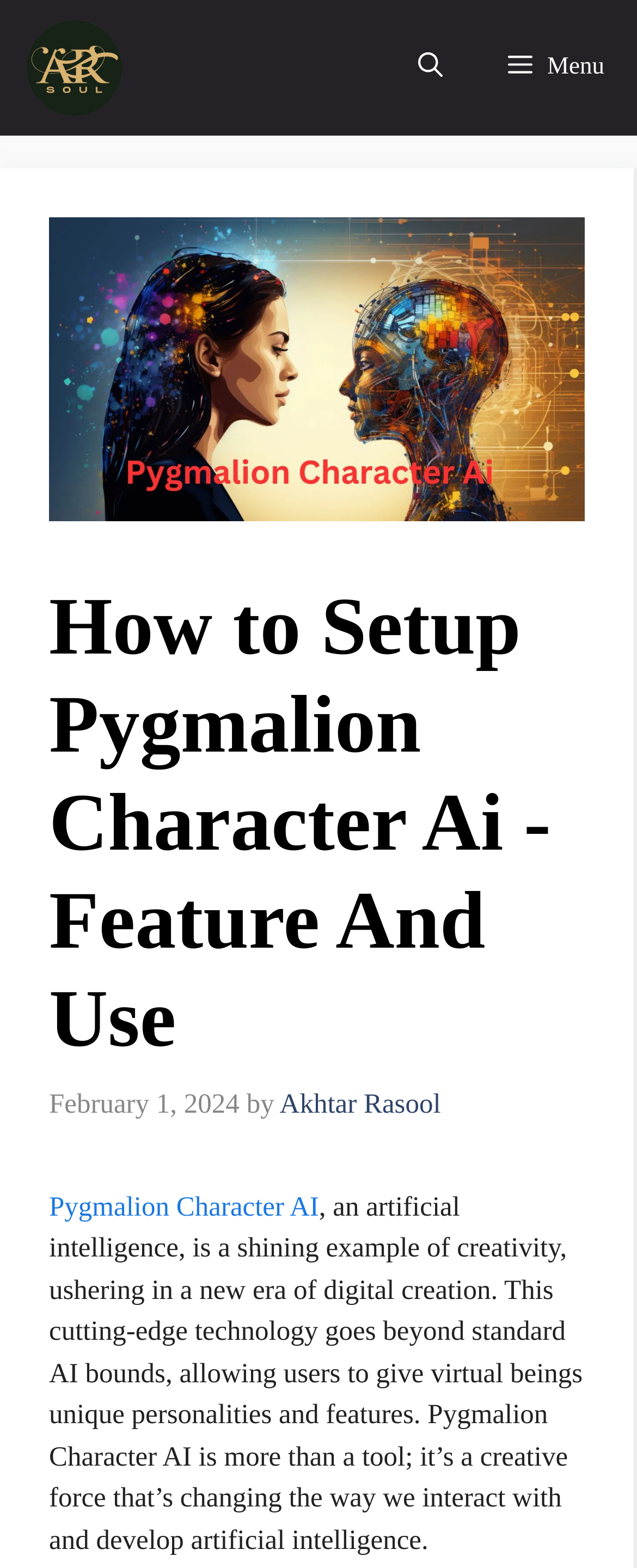What is the name of the website?
Please provide a single word or phrase as the answer based on the screenshot.

ar-soul.com